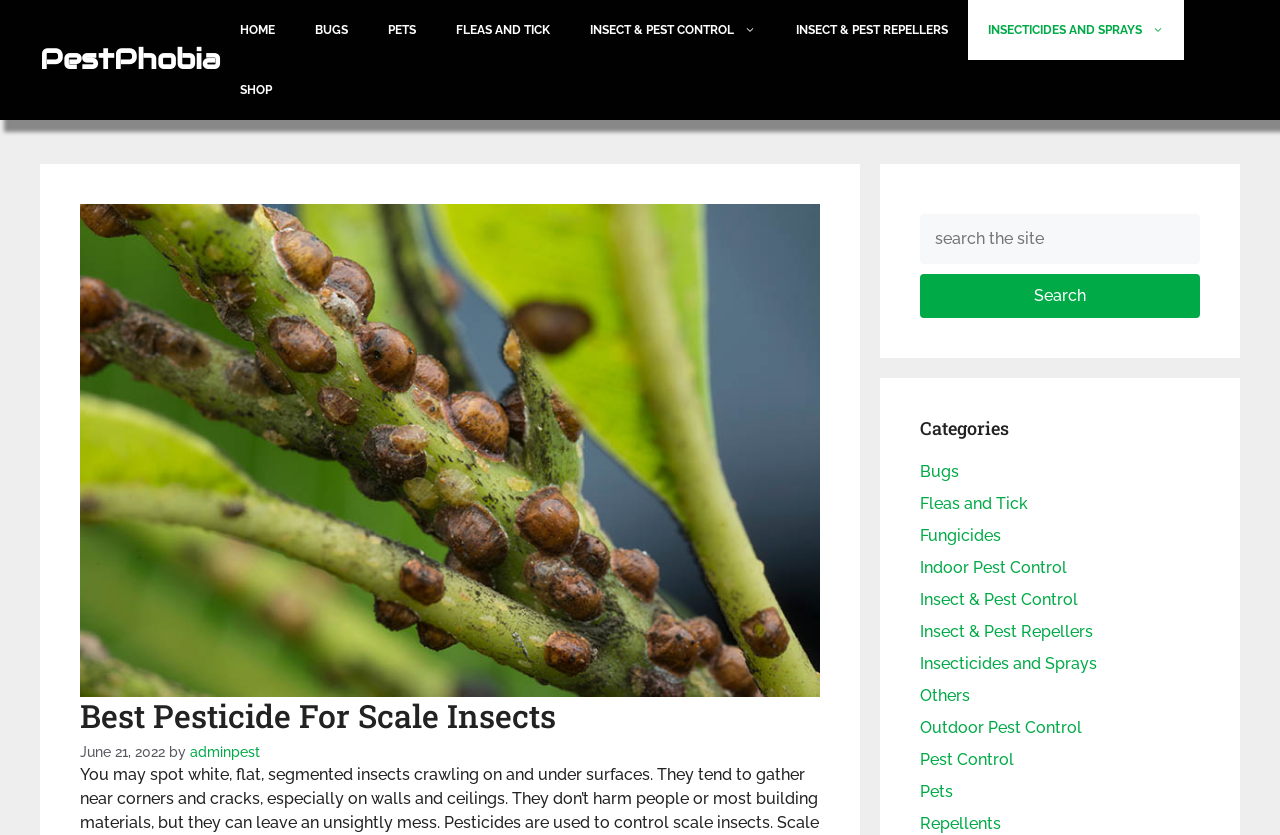Locate the bounding box of the UI element described by: "Insect & Pest Repellers" in the given webpage screenshot.

[0.606, 0.0, 0.756, 0.072]